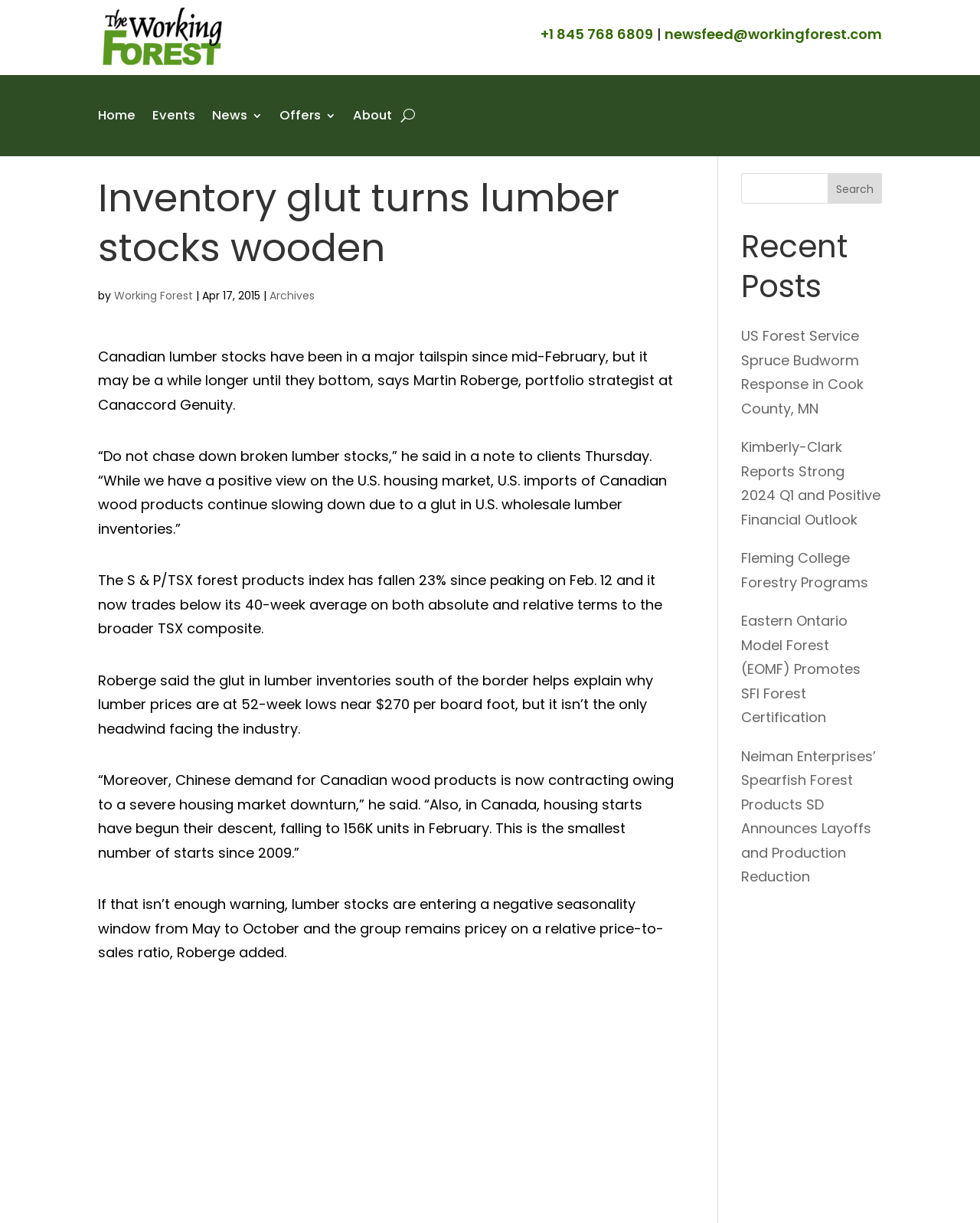Who is the portfolio strategist quoted in the article?
Your answer should be a single word or phrase derived from the screenshot.

Martin Roberge